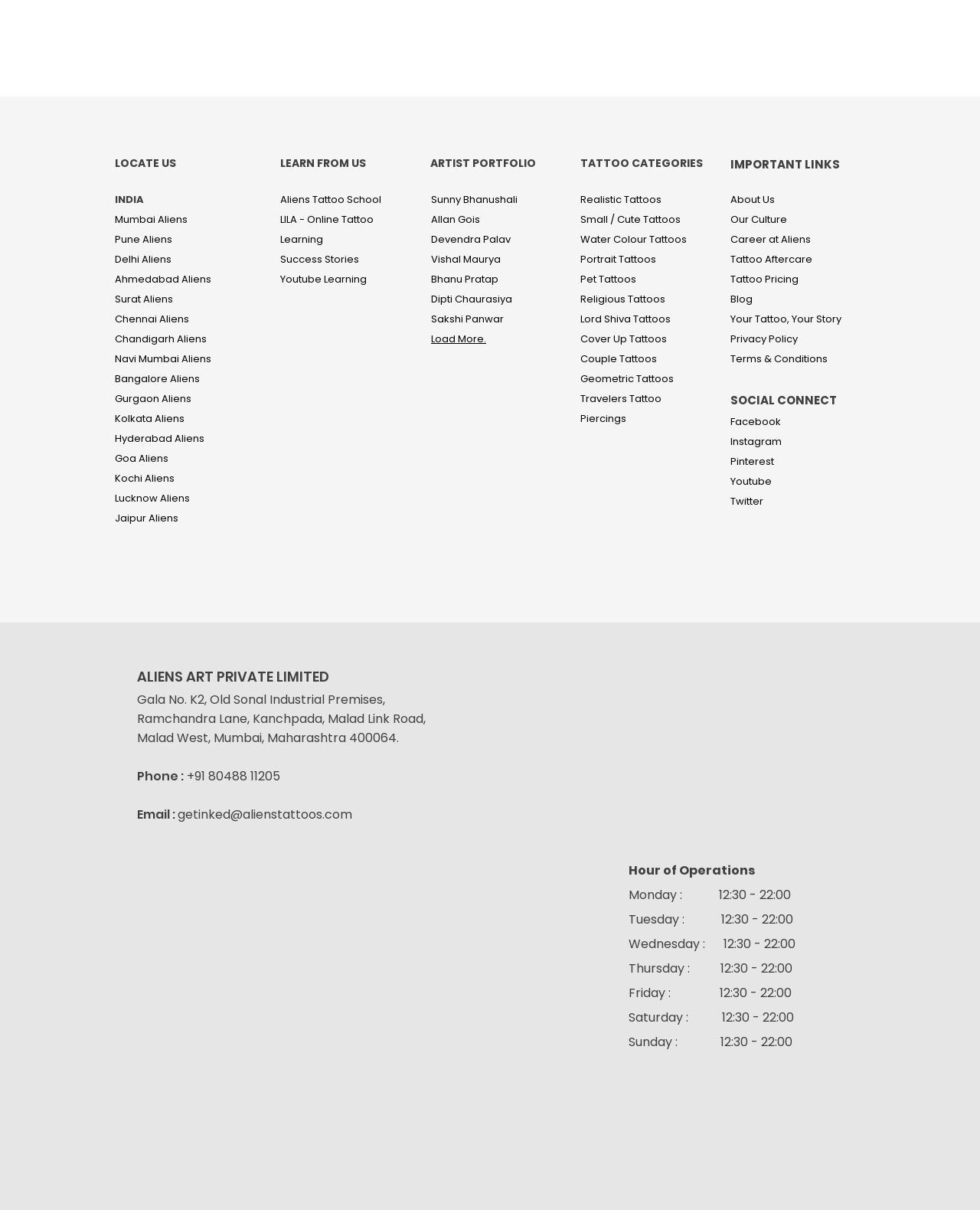Identify the bounding box for the element characterized by the following description: "James Johnson".

None